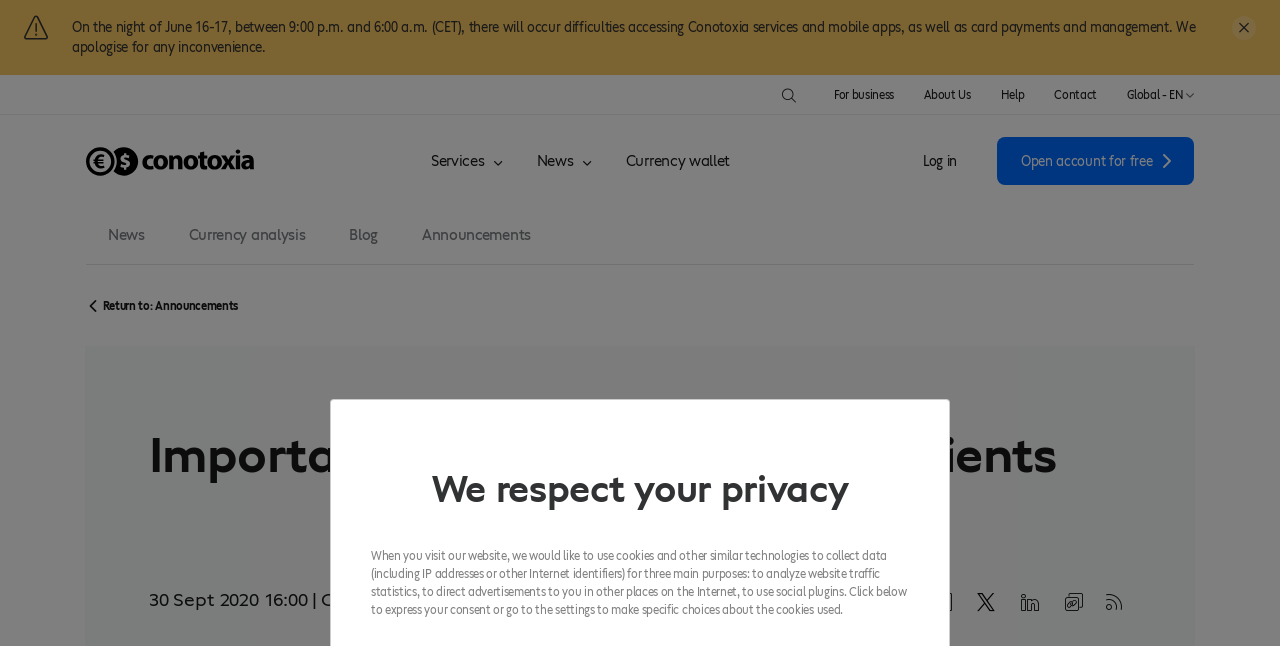Refer to the image and answer the question with as much detail as possible: What is the purpose of the search button?

The search button is located next to the search textbox, and its purpose is to initiate a search query based on the input provided in the textbox.